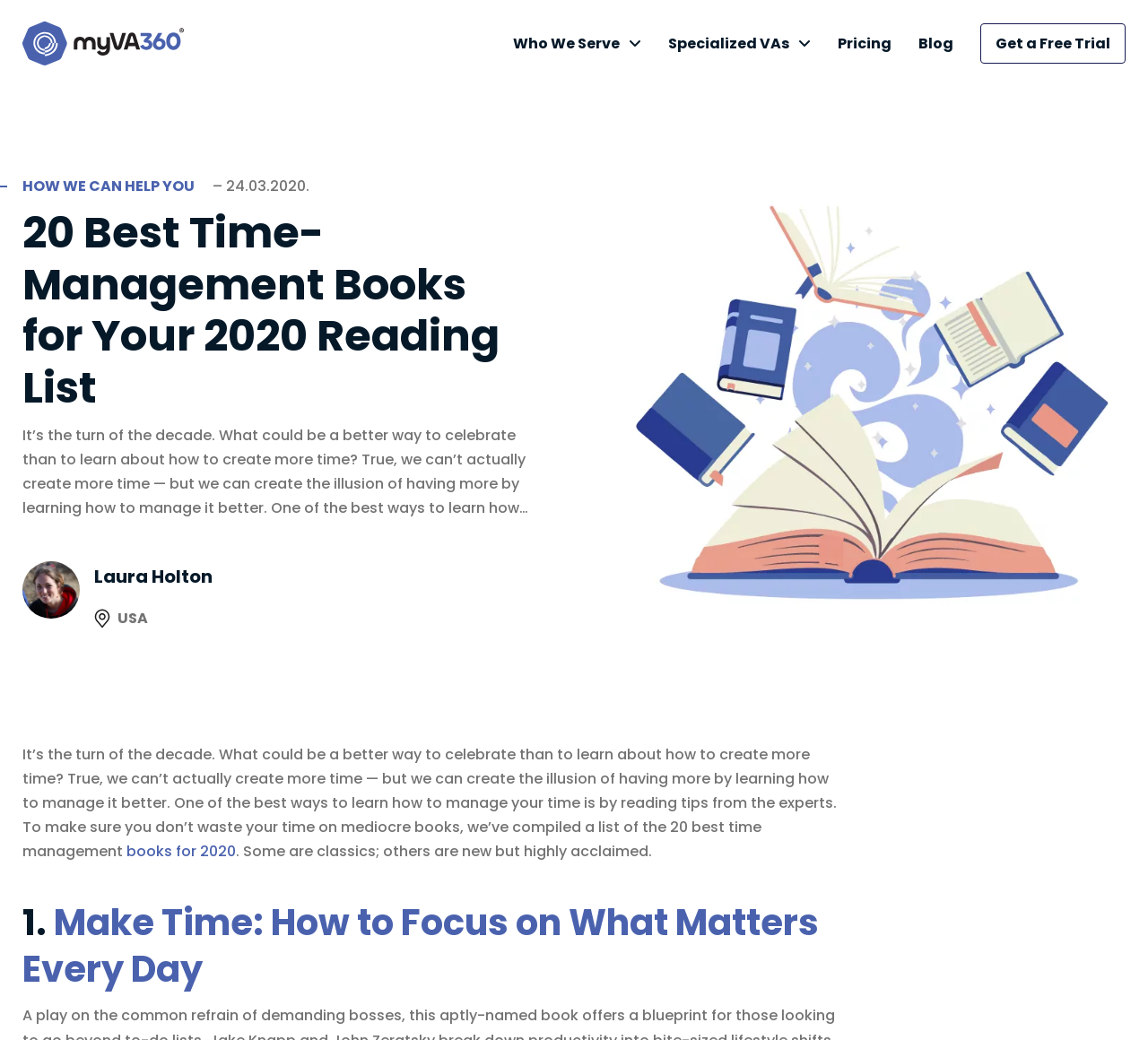Pinpoint the bounding box coordinates of the clickable element to carry out the following instruction: "Get a Free Trial."

[0.854, 0.022, 0.98, 0.061]